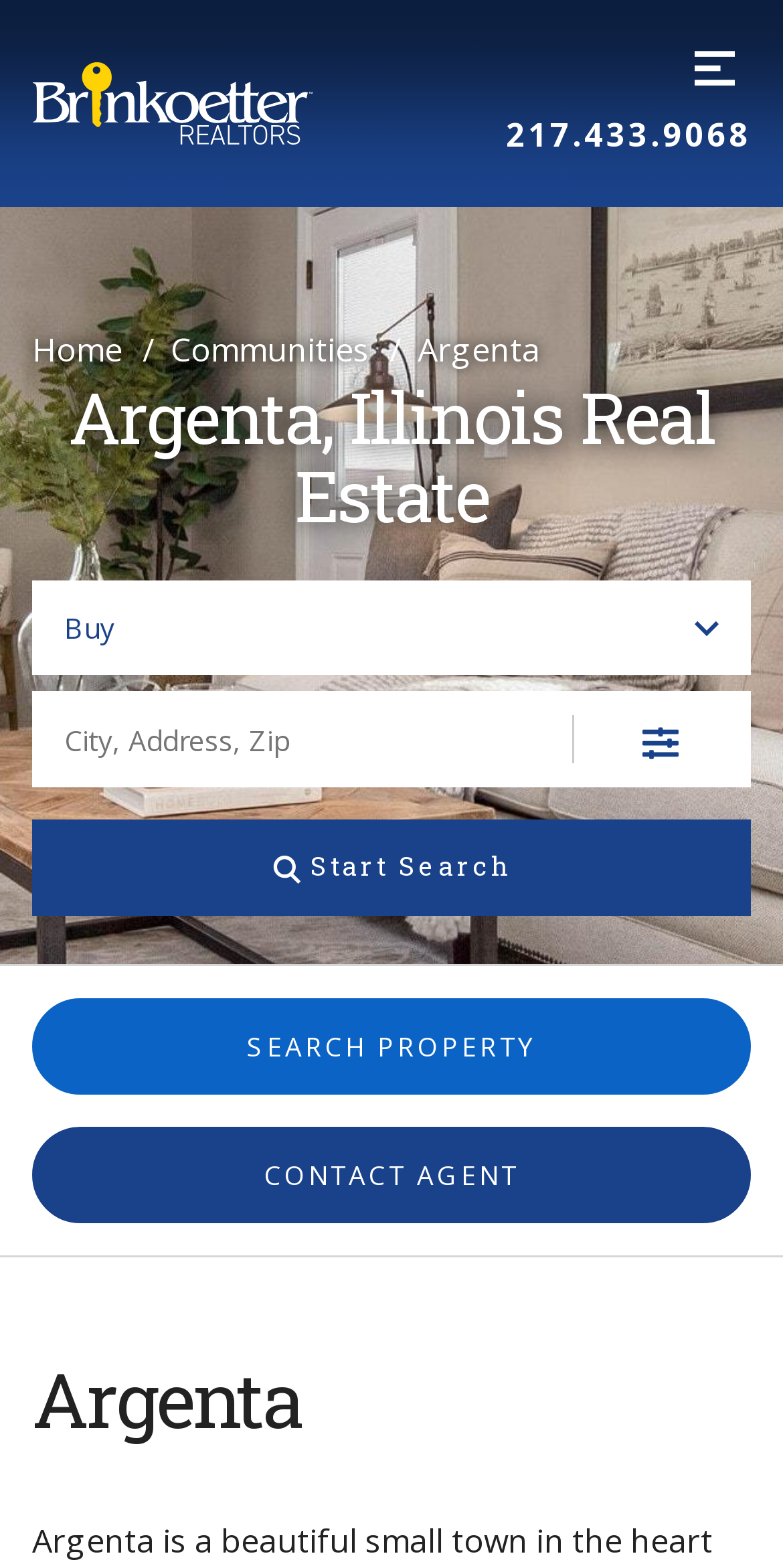Determine the bounding box coordinates of the clickable element to complete this instruction: "View actors' profiles". Provide the coordinates in the format of four float numbers between 0 and 1, [left, top, right, bottom].

None